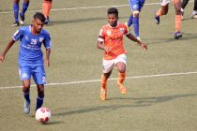Elaborate on the image by describing it in detail.

The image captures an intense moment during a match in the Goa Professional League. It features two players actively engaged in play: one wearing a blue jersey with the number 24, representing Dempo SC, and another in an orange outfit. The scene showcases the dynamic nature of football as the blue-clad player maneuvers towards the ball, while the orange-clad player prepares to make a defensive move. The vibrant colors of their kits contrast against the green turf, highlighting the excitement of the match. This moment is part of the ongoing rivalry between Sporting Clube de Goa and Dempo SC, reflecting the competitive spirit and enthusiasm of local football in the region. The photo is credited to Dempo Sports Club, capturing the essence of professional football action.